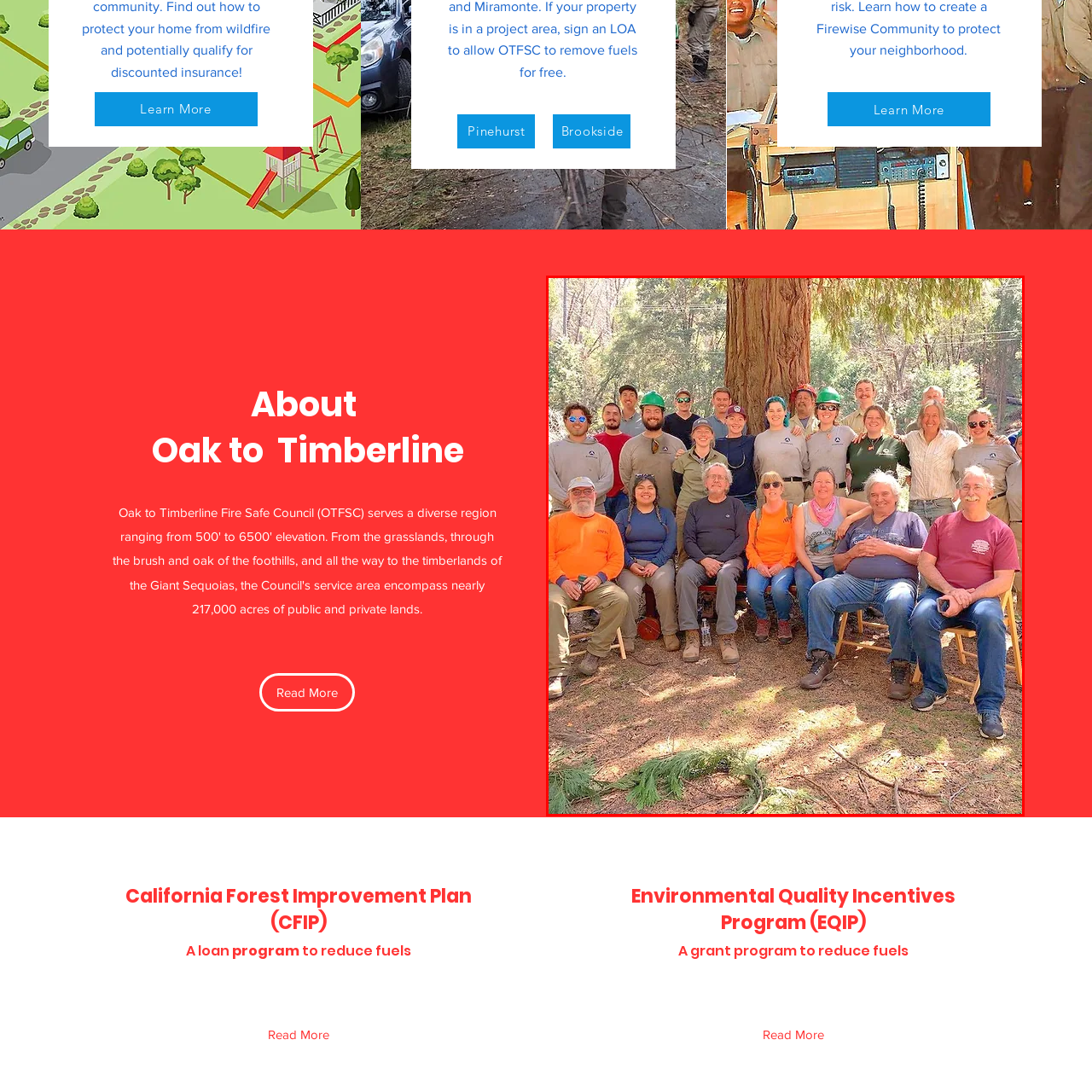Offer a detailed caption for the picture inside the red-bordered area.

The image captures a large group of 26 individuals gathered in a forested area, showcasing a vibrant community focused on conservation or forestry efforts. They are positioned in front of a towering tree, exuding a sense of camaraderie and teamwork. The group is dressed in a mix of work attire and casual clothing, fitting for outdoor activities, with several wearing hats, including some with safety helmets. The participants encompass diverse backgrounds, all smiling and posing together, indicative of a shared purpose or event. The sun filters through the leaves overhead, creating a warm and inviting atmosphere that further highlights the connection these individuals have with nature and one another. The setting not only reflects their engagement with the outdoors but also underlines the importance of collaboration in conservation efforts.